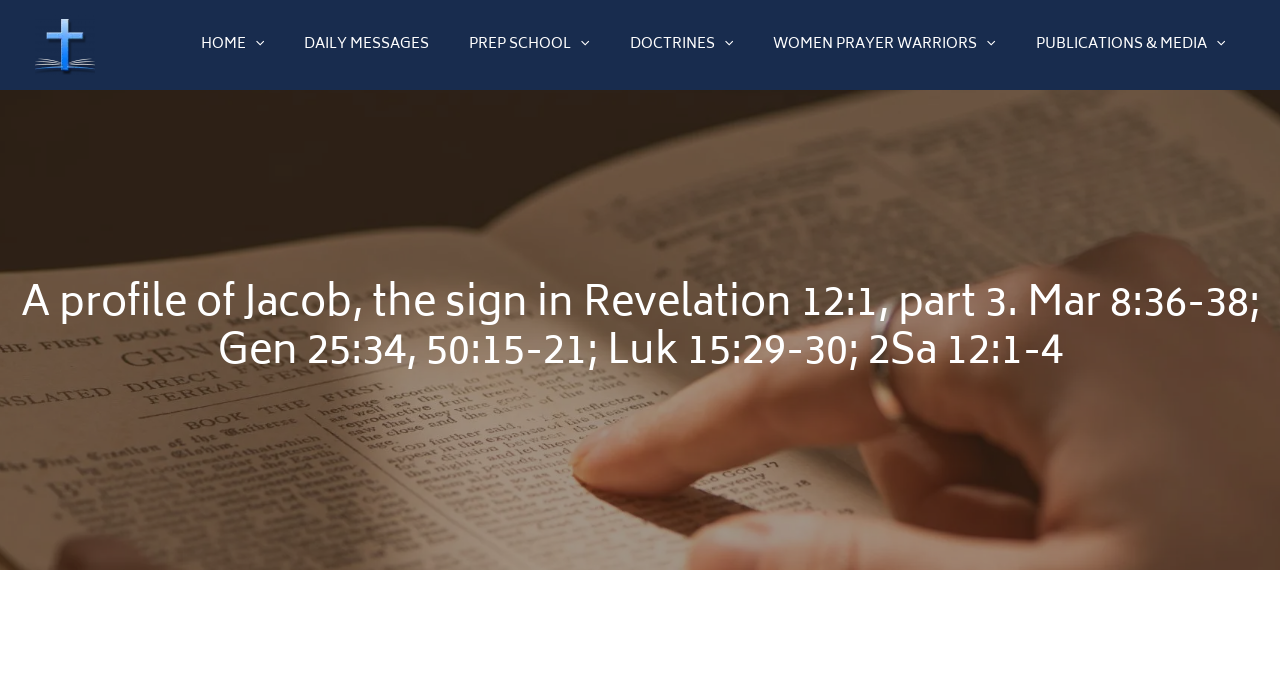Given the element description WOMEN PRAYER WARRIORS, identify the bounding box coordinates for the UI element on the webpage screenshot. The format should be (top-left x, top-left y, bottom-right x, bottom-right y), with values between 0 and 1.

[0.588, 0.018, 0.793, 0.113]